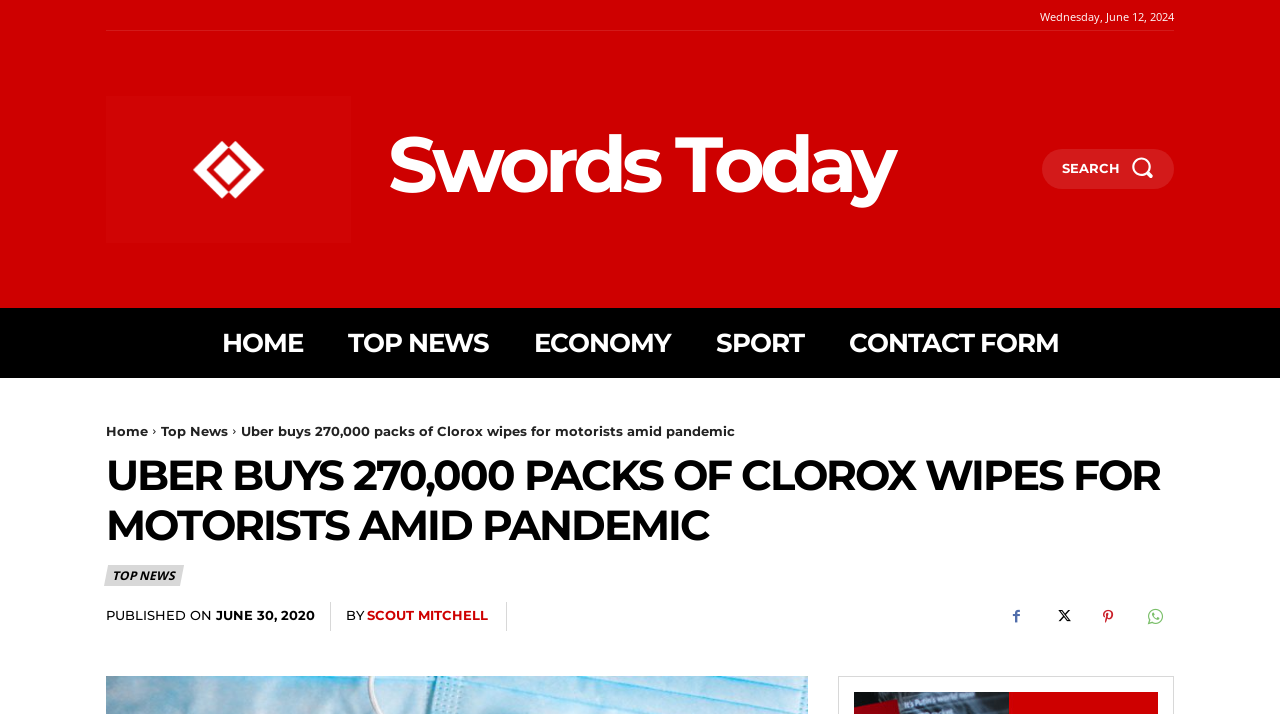Please find the bounding box for the UI element described by: "Top News".

[0.126, 0.592, 0.178, 0.614]